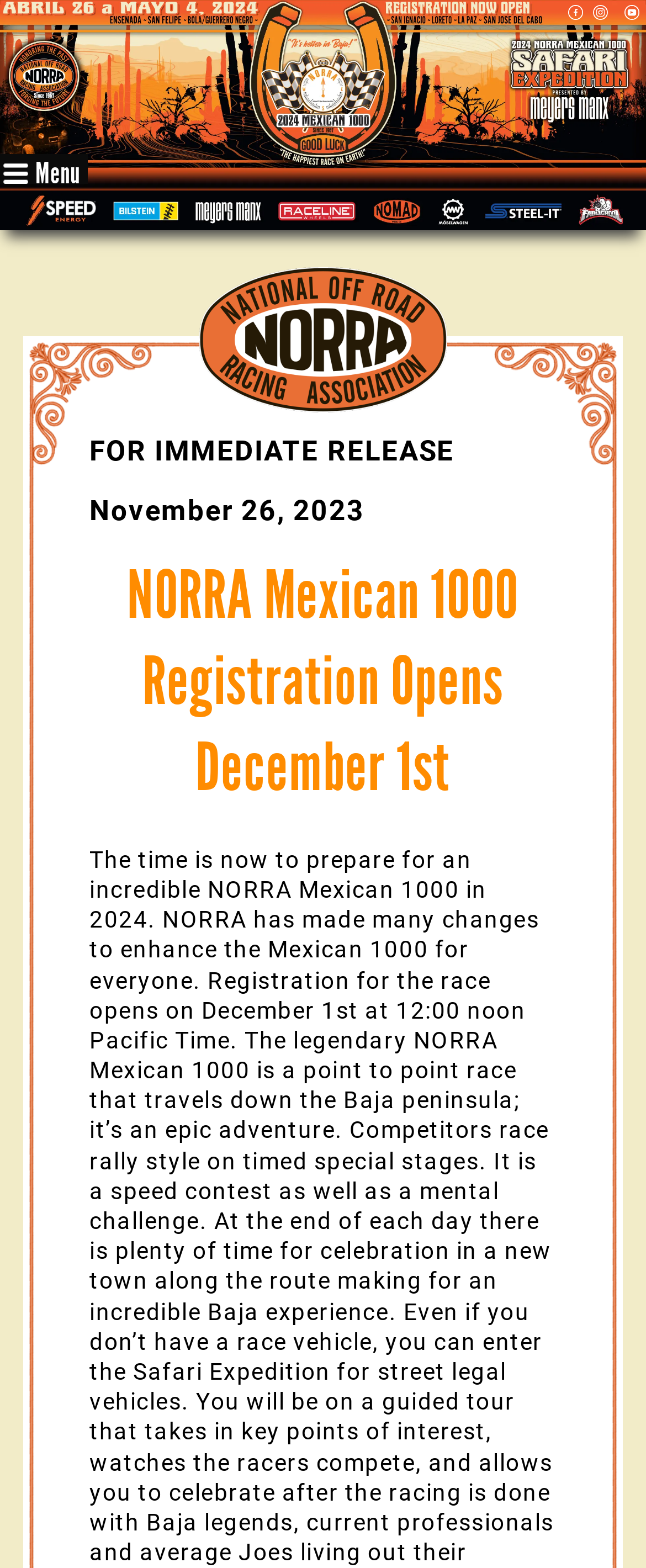Using floating point numbers between 0 and 1, provide the bounding box coordinates in the format (top-left x, top-left y, bottom-right x, bottom-right y). Locate the UI element described here: title="Find Us on Facebook"

[0.871, 0.003, 0.91, 0.012]